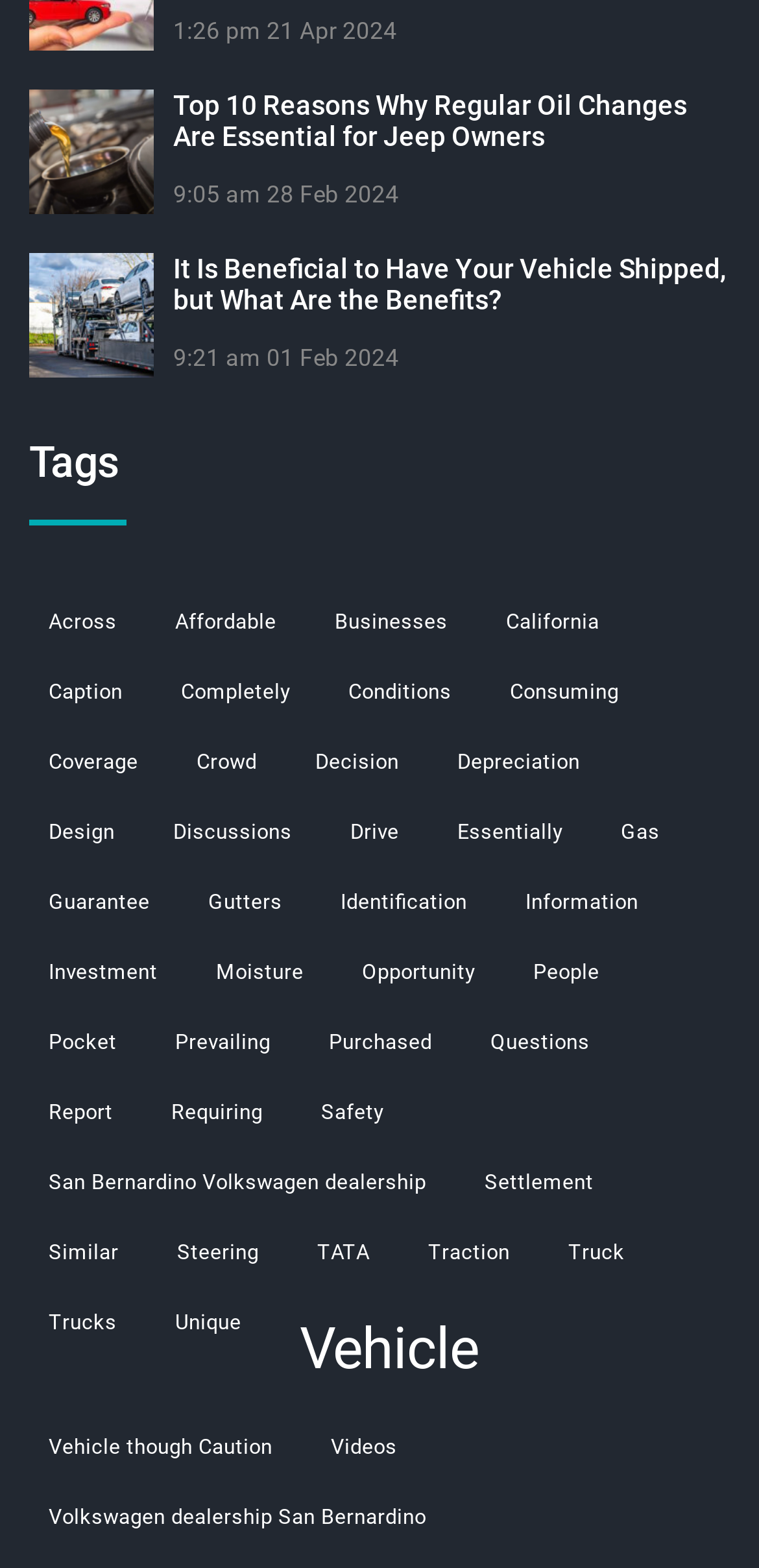Please determine the bounding box coordinates of the element to click in order to execute the following instruction: "Continue reading 33 BC Holiday Food Gift Ideas". The coordinates should be four float numbers between 0 and 1, specified as [left, top, right, bottom].

None